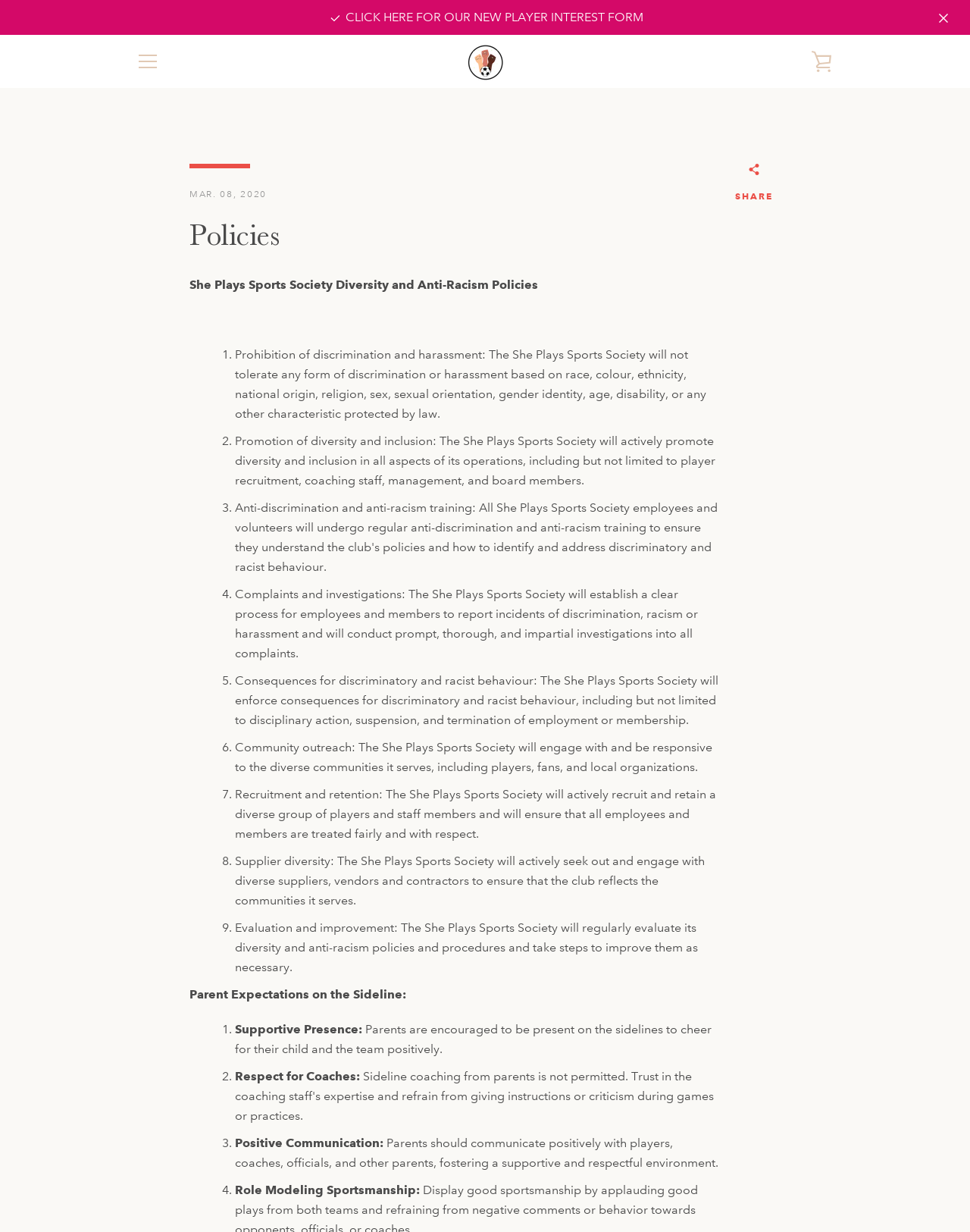Please identify the bounding box coordinates of the region to click in order to complete the given instruction: "Visit the 'SHE PLAYS SOCCER ACADEMY' website by clicking the link". The coordinates should be four float numbers between 0 and 1, i.e., [left, top, right, bottom].

[0.48, 0.034, 0.52, 0.065]